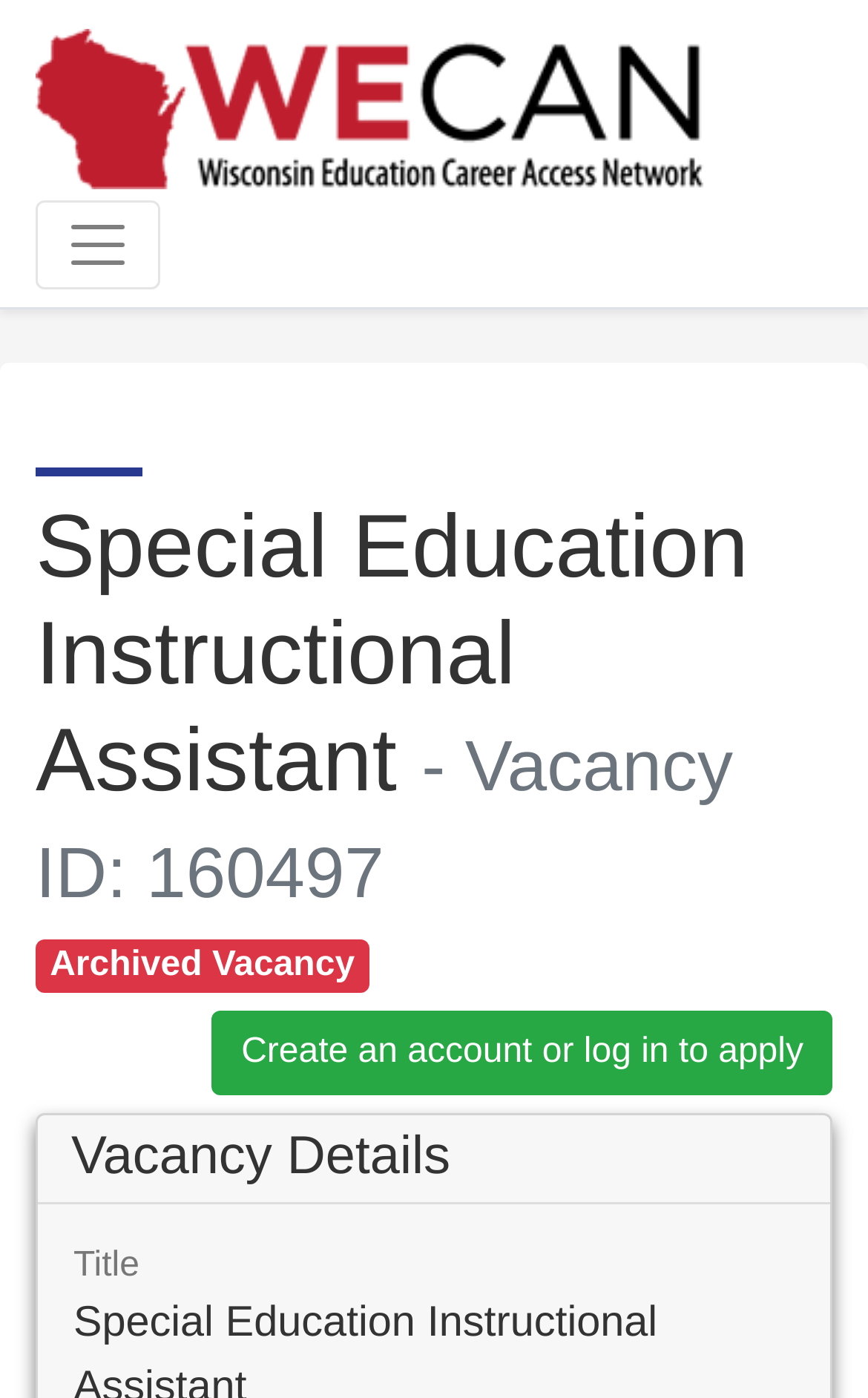Using the provided element description, identify the bounding box coordinates as (top-left x, top-left y, bottom-right x, bottom-right y). Ensure all values are between 0 and 1. Description: Life on Mars.

None